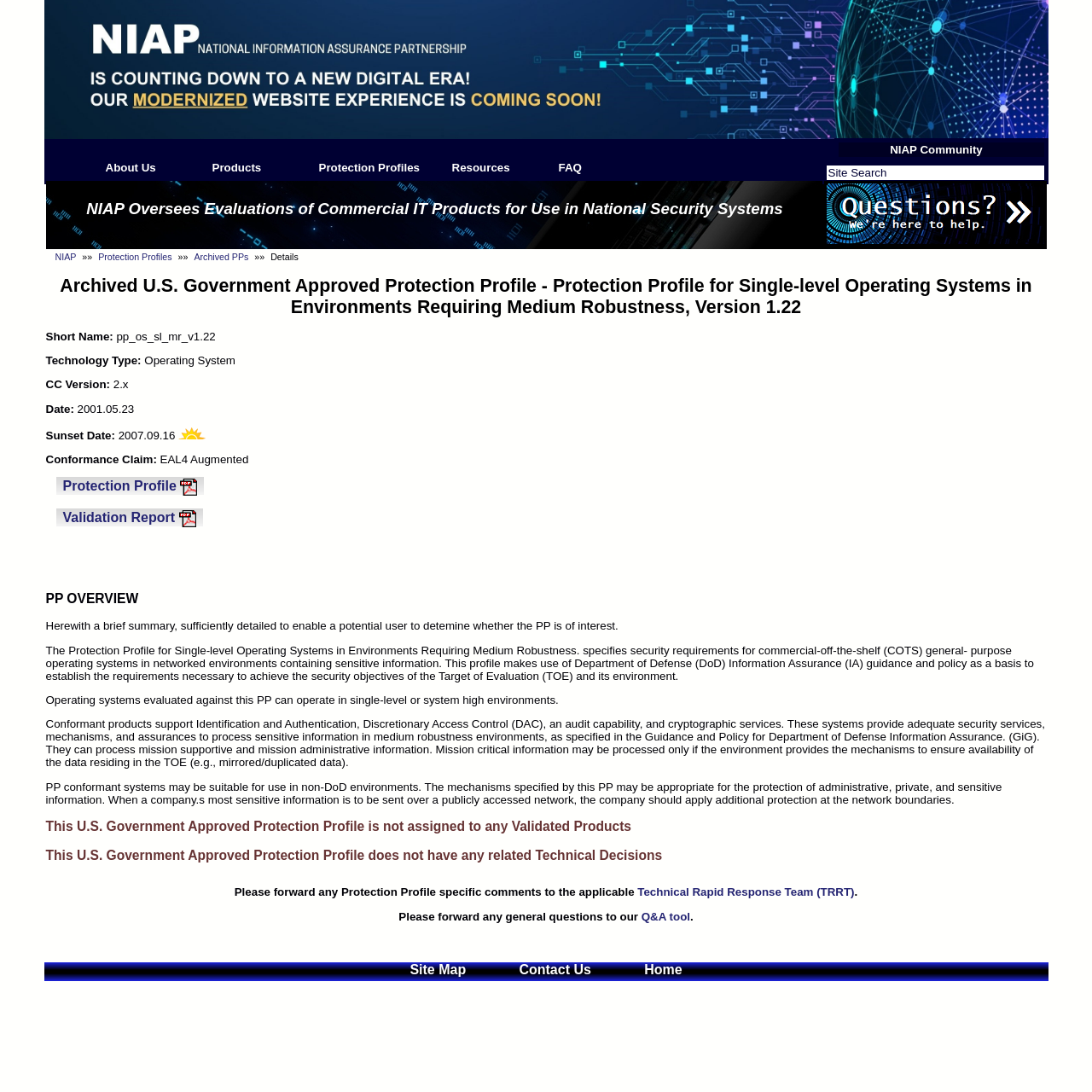Please predict the bounding box coordinates of the element's region where a click is necessary to complete the following instruction: "Search in the site search box". The coordinates should be represented by four float numbers between 0 and 1, i.e., [left, top, right, bottom].

[0.753, 0.148, 0.96, 0.169]